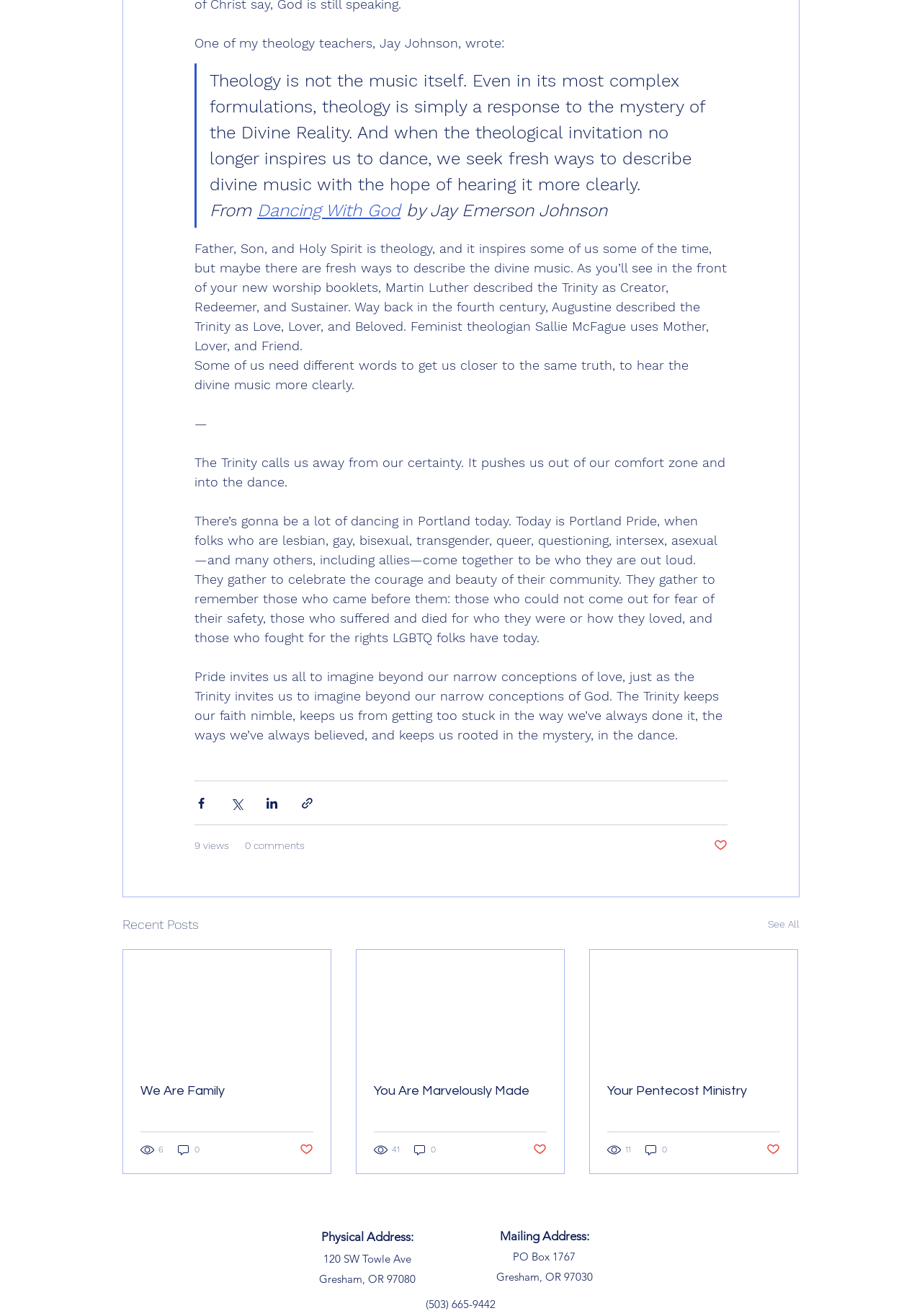Based on the element description, predict the bounding box coordinates (top-left x, top-left y, bottom-right x, bottom-right y) for the UI element in the screenshot: Dancing With God

[0.279, 0.152, 0.434, 0.168]